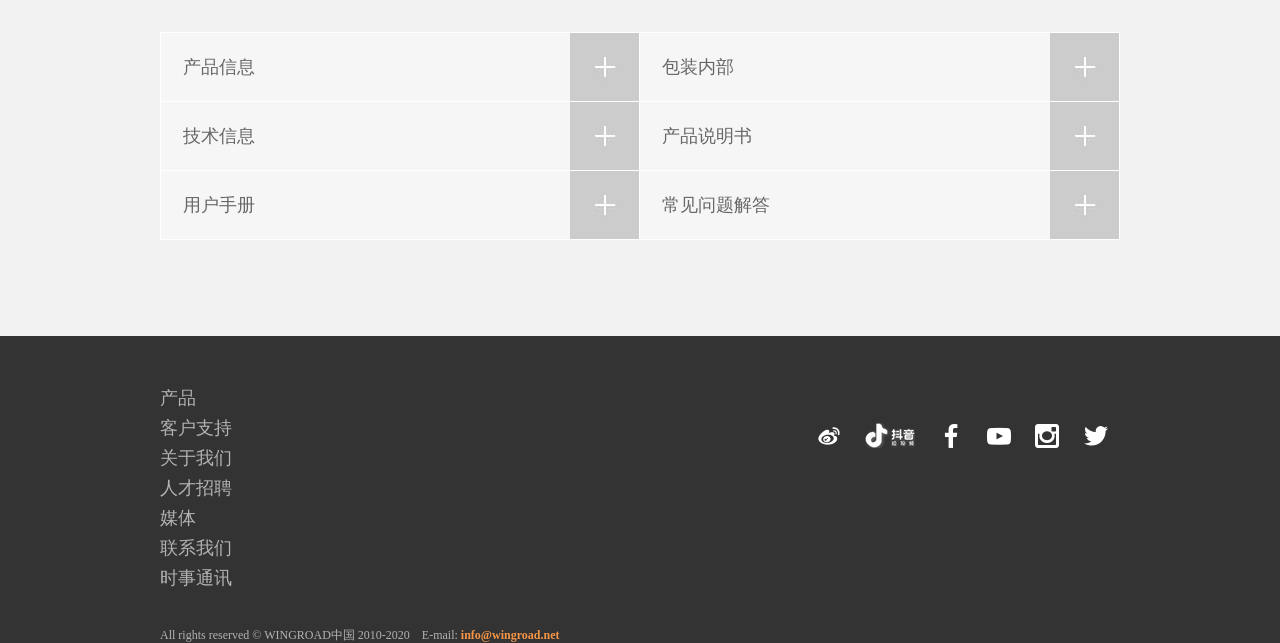Please specify the bounding box coordinates of the clickable region to carry out the following instruction: "Click on the 'CONTACT' link". The coordinates should be four float numbers between 0 and 1, in the format [left, top, right, bottom].

None